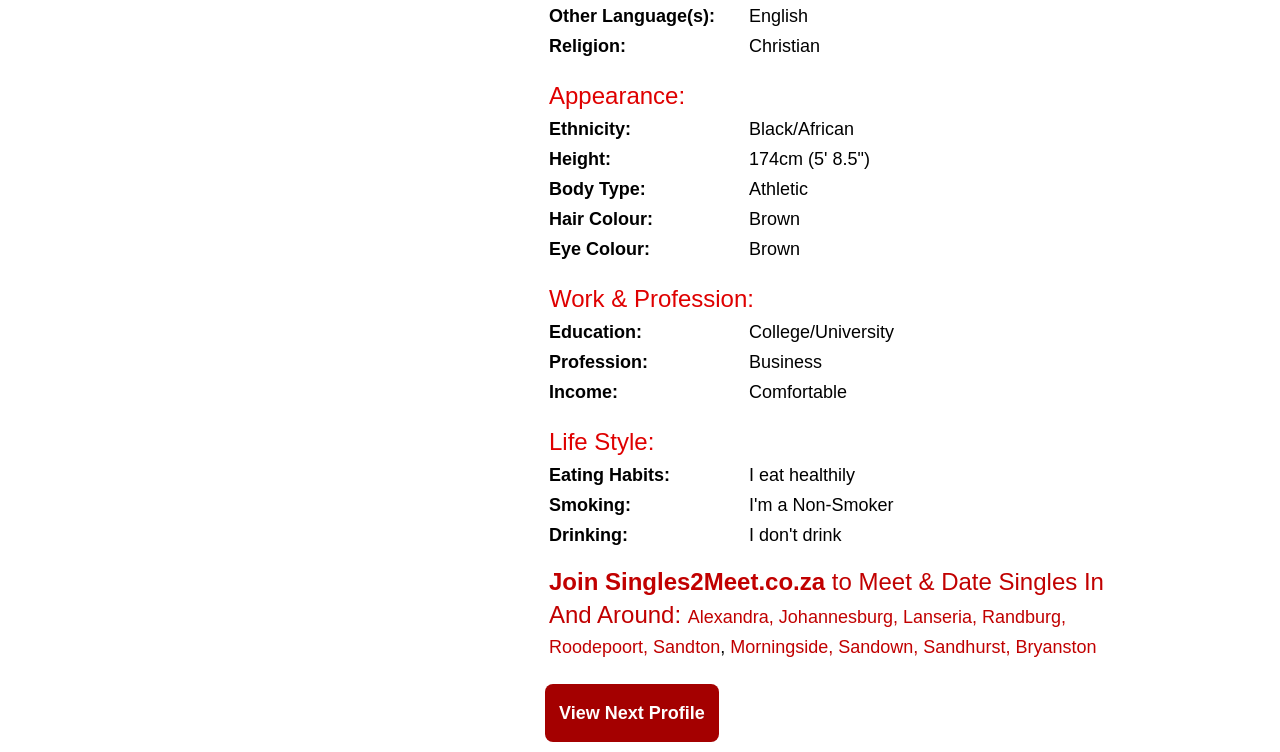Please specify the bounding box coordinates of the region to click in order to perform the following instruction: "View next profile".

[0.426, 0.91, 0.562, 0.987]